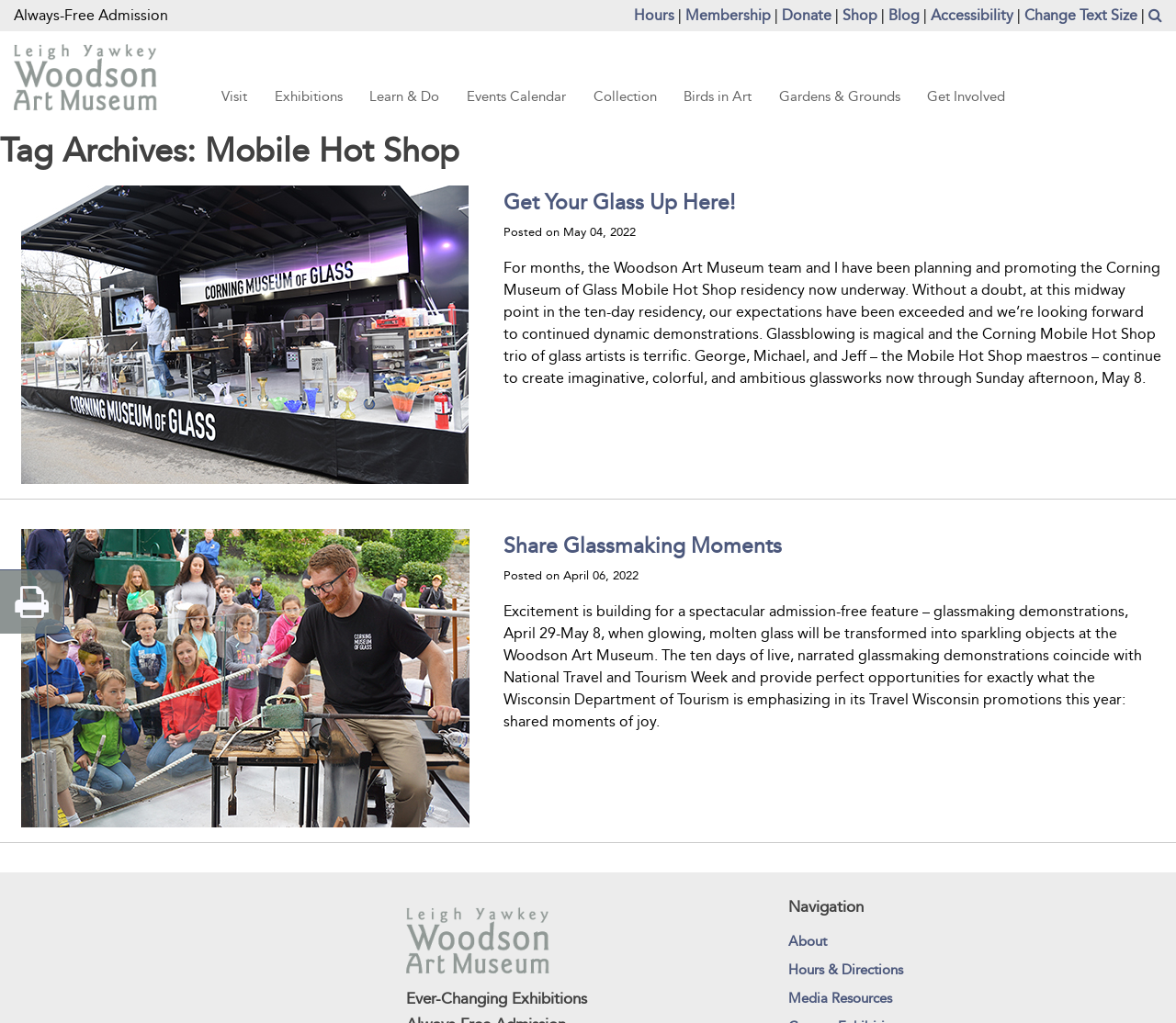What is the purpose of the 'Share Glassmaking Moments' link?
Using the visual information, respond with a single word or phrase.

Sharing glassmaking moments